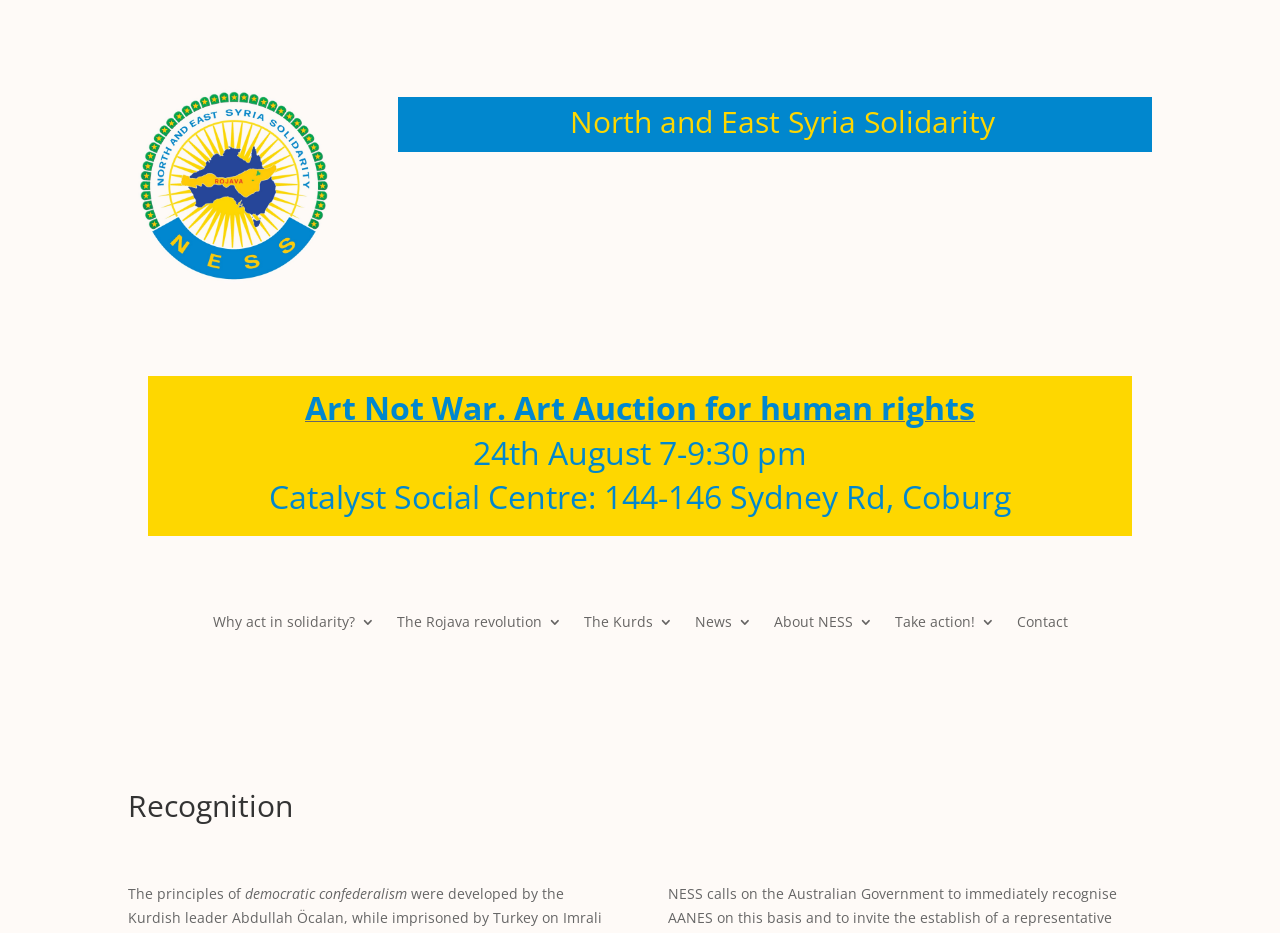What is the date of the art auction event?
Refer to the image and provide a thorough answer to the question.

I found the answer by looking at the StaticText element with the text '24th August 7-9:30 pm' which provides the date and time of an event.